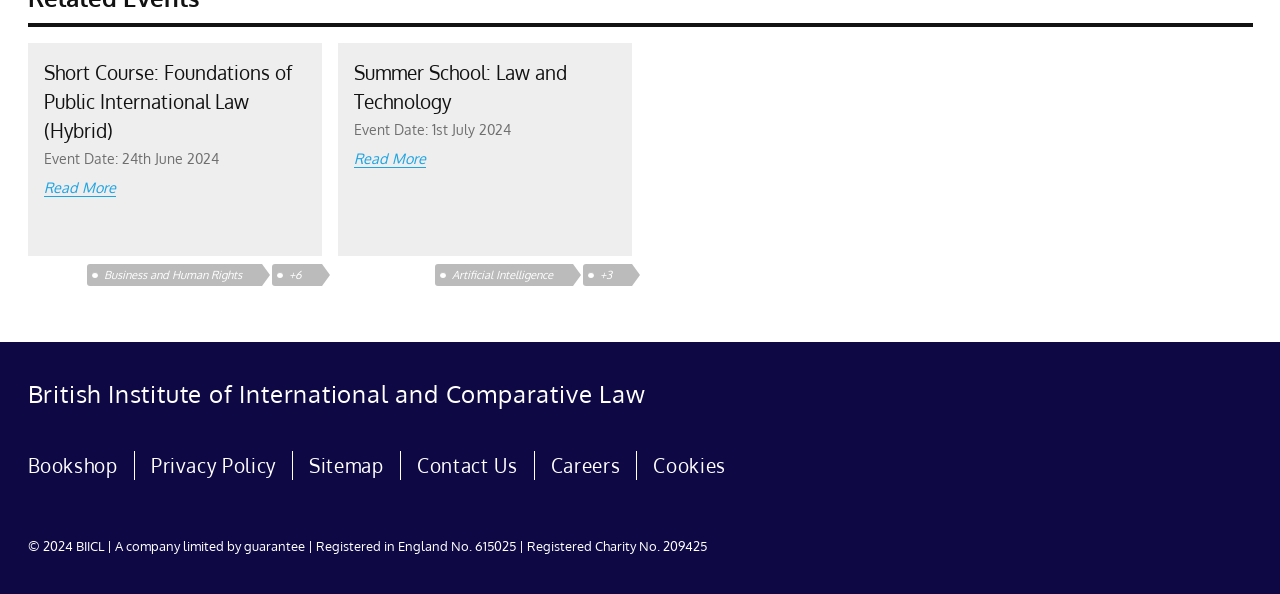Provide the bounding box coordinates of the section that needs to be clicked to accomplish the following instruction: "Contact Us."

[0.326, 0.763, 0.404, 0.805]